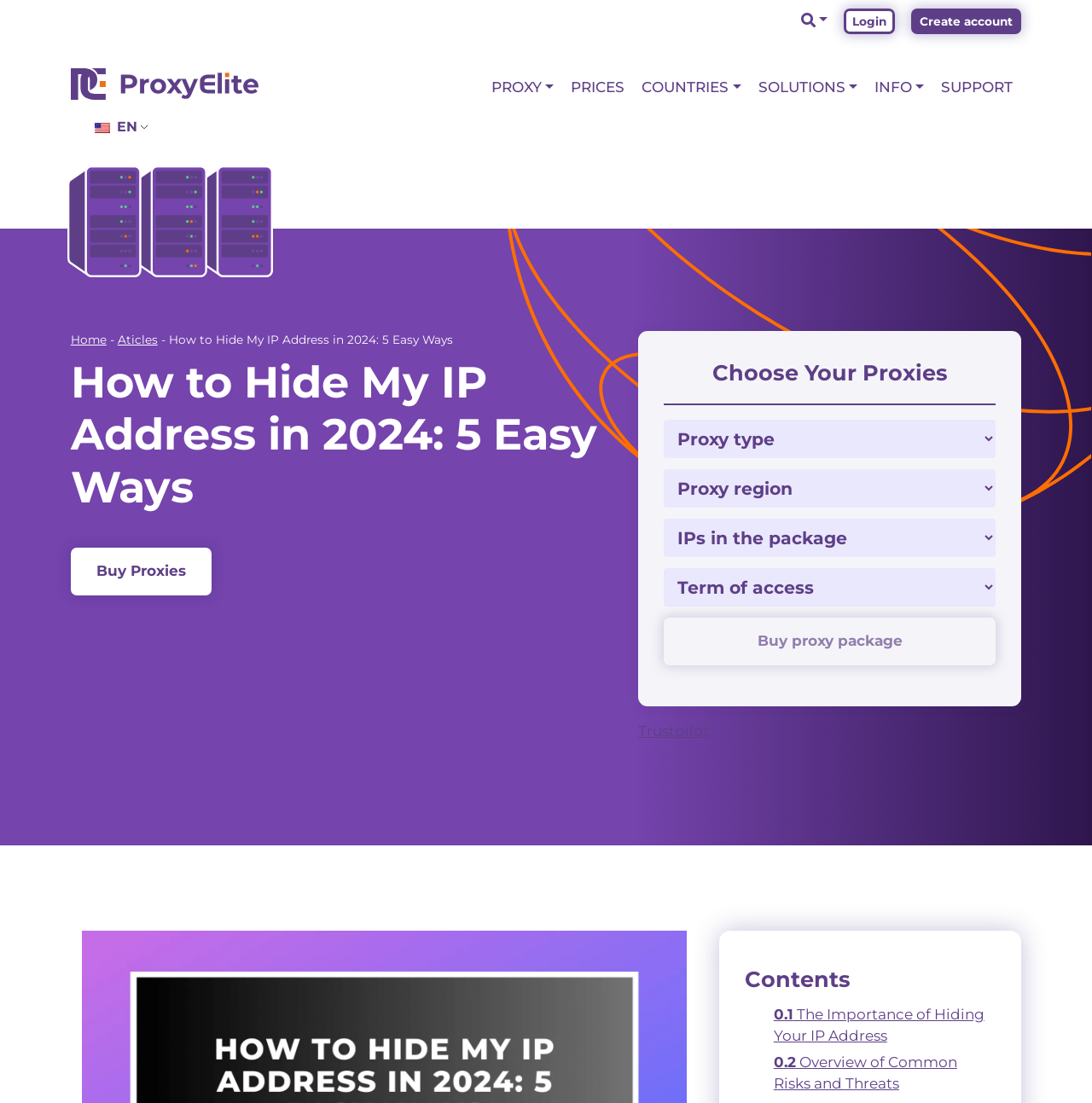Summarize the webpage in an elaborate manner.

This webpage is a comprehensive guide on how to hide your IP address in 2024. At the top right corner, there are two links, "Login" and "Create account", followed by a link to "ProxyElite" with an accompanying image. Below these links, there is a navigation menu with links to "PROXY", "PRICES", "COUNTRIES", "SOLUTIONS", "INFO", and "SUPPORT".

On the left side, there is a language selection link "en_US EN" with a flag icon, and below it, a "ProxyElite" image. Next to the language selection, there is a header section with a navigation breadcrumbs section, which includes links to "Home", "Articles", and the current page "How to Hide My IP Address in 2024: 5 Easy Ways".

The main content of the page starts with a heading "How to Hide My IP Address in 2024: 5 Easy Ways", followed by a link to "Buy Proxies". Below this link, there is a section with the title "Choose Your Proxies" and four comboboxes. A disabled button "Buy proxy package" is located at the bottom of this section.

On the right side, there is a link to "Trustpilot", and below it, a heading "Contents" with links to different sections of the guide, including "0.1 The Importance of Hiding Your IP Address" and "0.2 Overview of Common Risks and Threats".